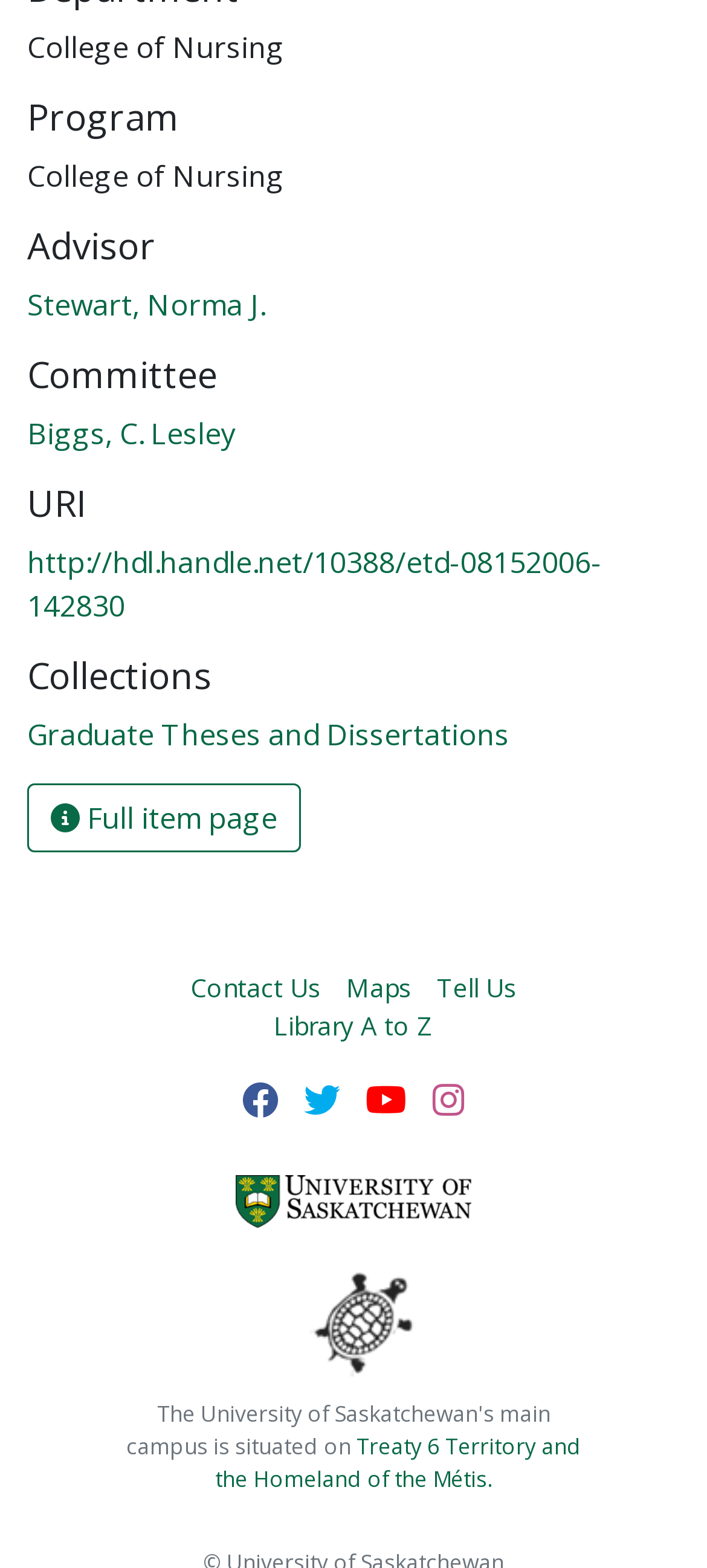Please determine the bounding box coordinates, formatted as (top-left x, top-left y, bottom-right x, bottom-right y), with all values as floating point numbers between 0 and 1. Identify the bounding box of the region described as: Contact Us

[0.269, 0.618, 0.454, 0.642]